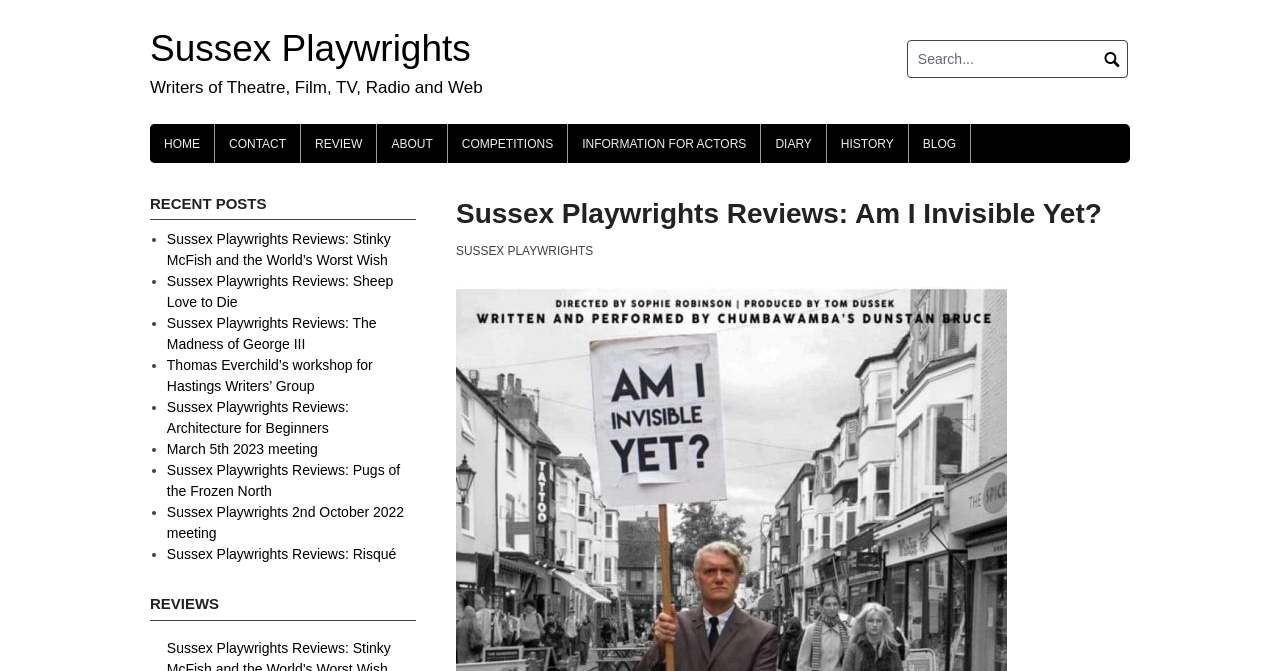Identify the bounding box for the UI element described as: "Information for Actors". Ensure the coordinates are four float numbers between 0 and 1, formatted as [left, top, right, bottom].

[0.444, 0.184, 0.594, 0.243]